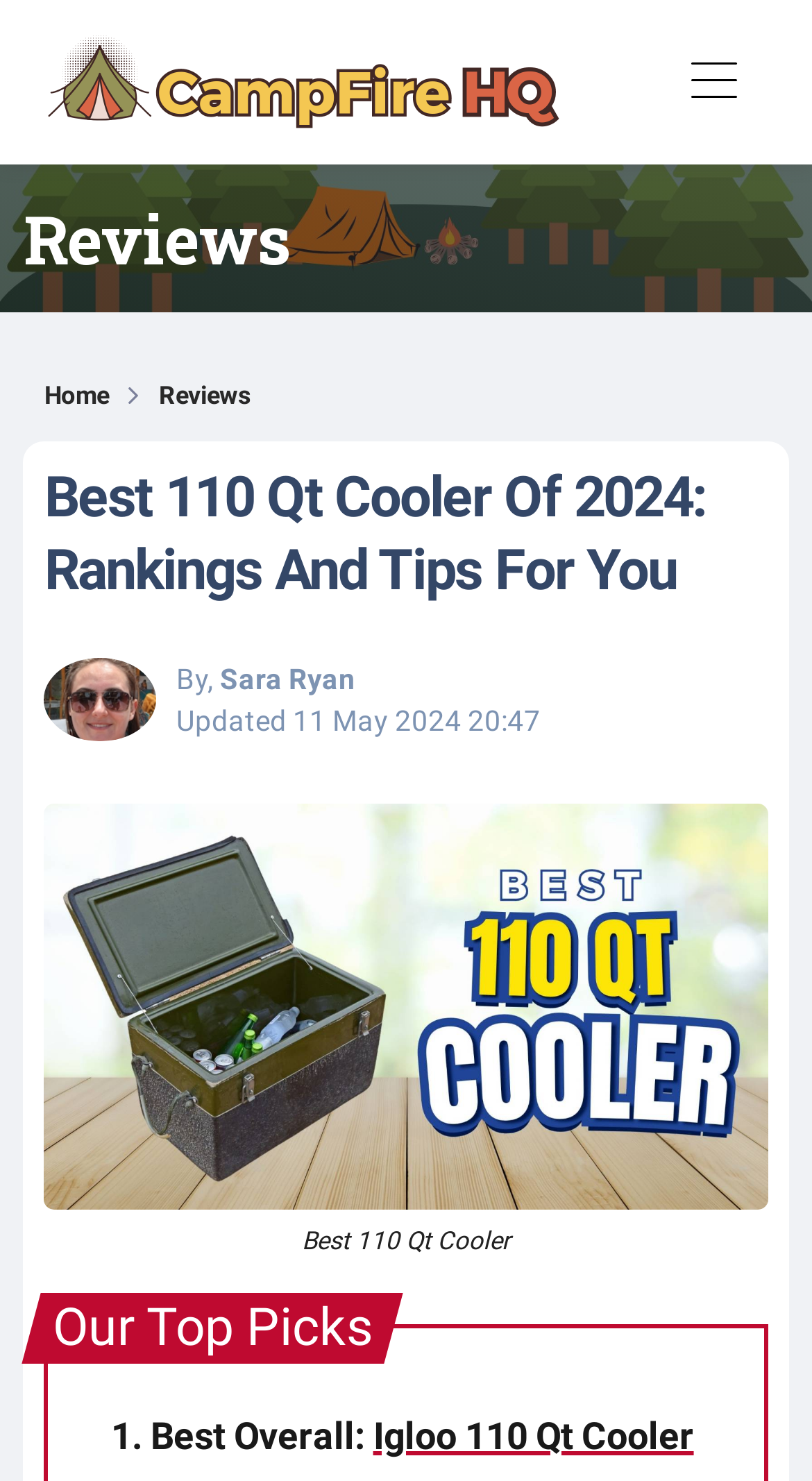What is the date of the last update?
Provide an in-depth and detailed explanation in response to the question.

I found the date of the last update next to the 'Updated' text, which is located below the author's name and image.